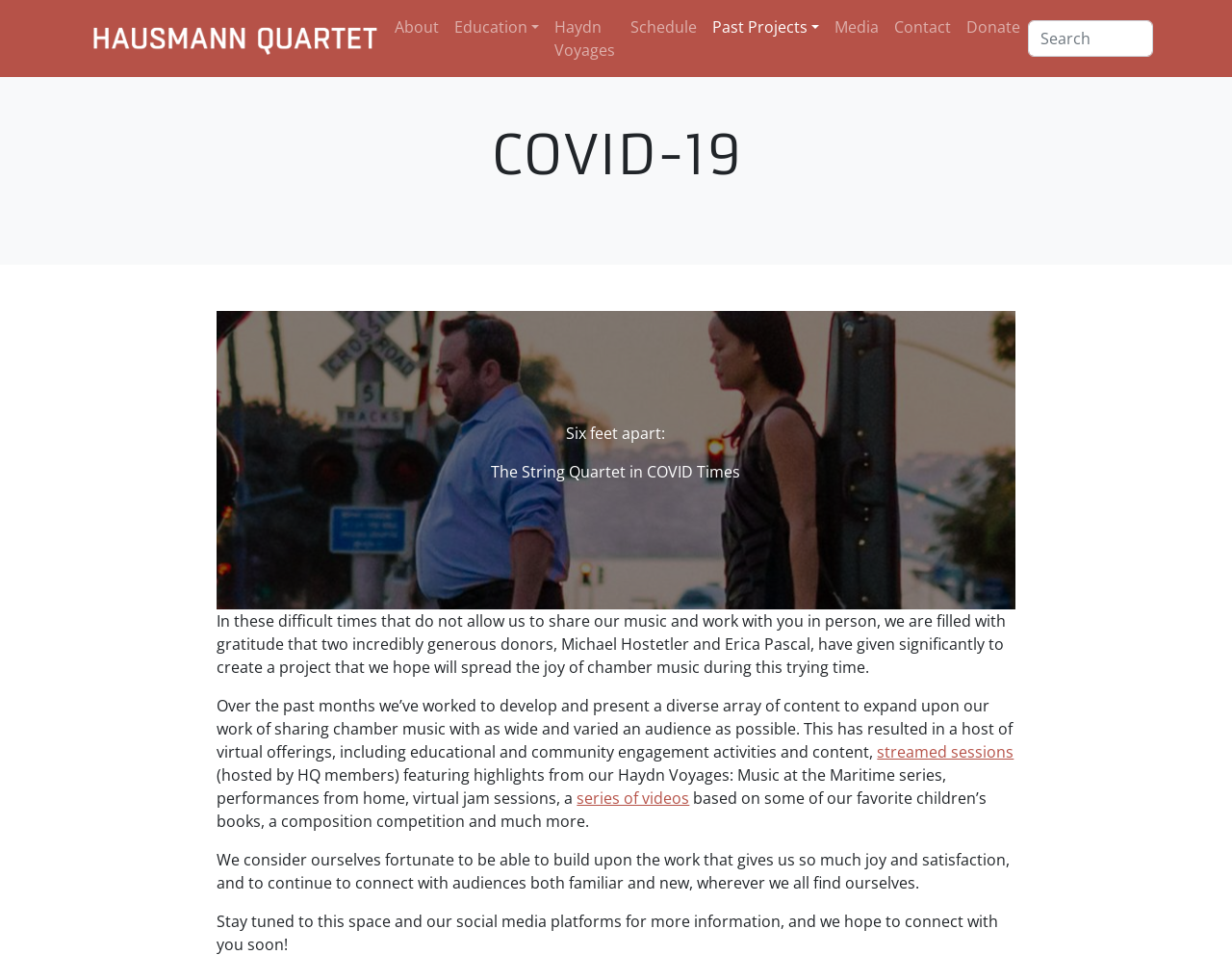Locate the bounding box coordinates of the region to be clicked to comply with the following instruction: "Go to the About page". The coordinates must be four float numbers between 0 and 1, in the form [left, top, right, bottom].

[0.314, 0.008, 0.362, 0.048]